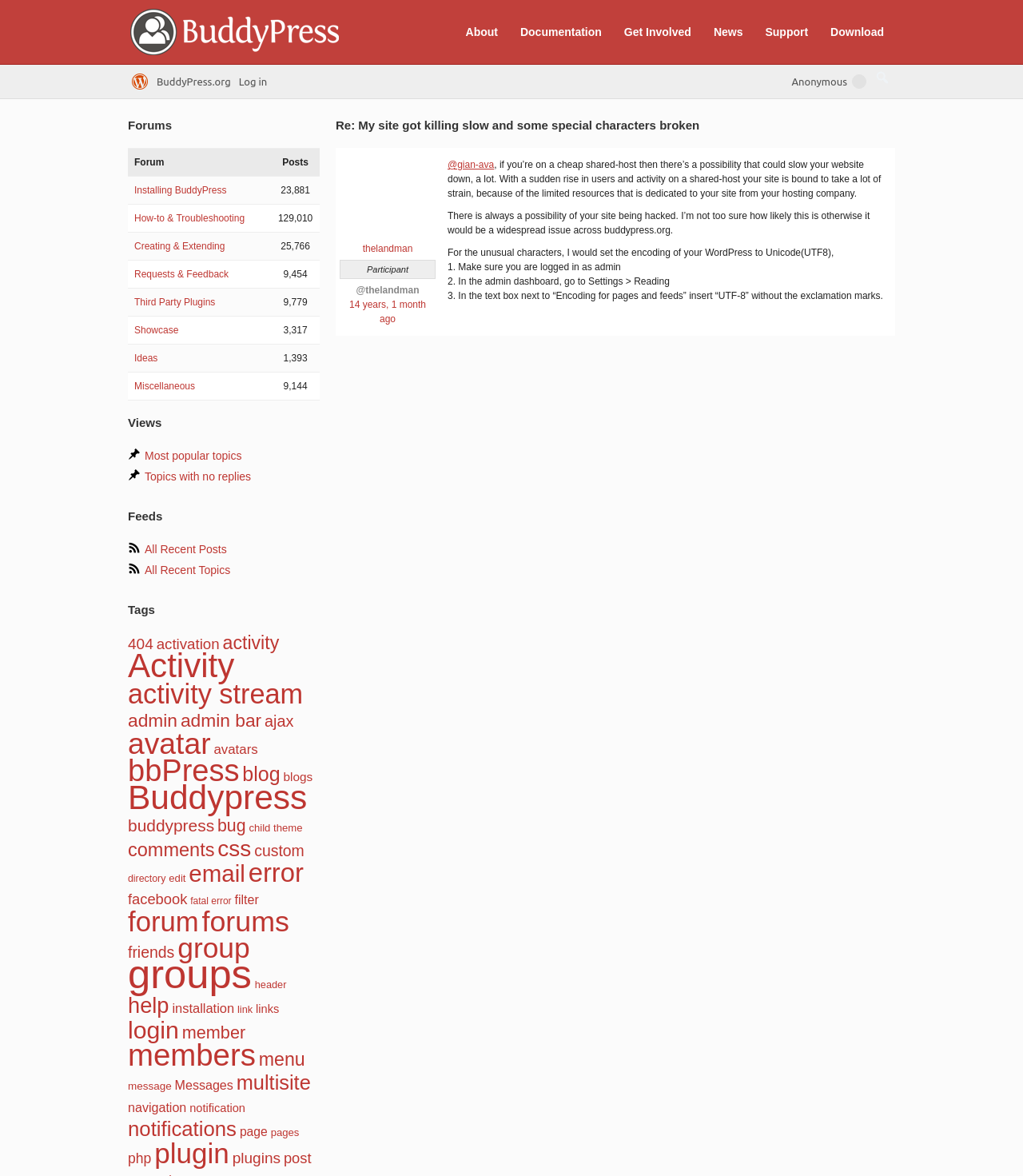Please locate the bounding box coordinates for the element that should be clicked to achieve the following instruction: "View Pinball Machines". Ensure the coordinates are given as four float numbers between 0 and 1, i.e., [left, top, right, bottom].

None